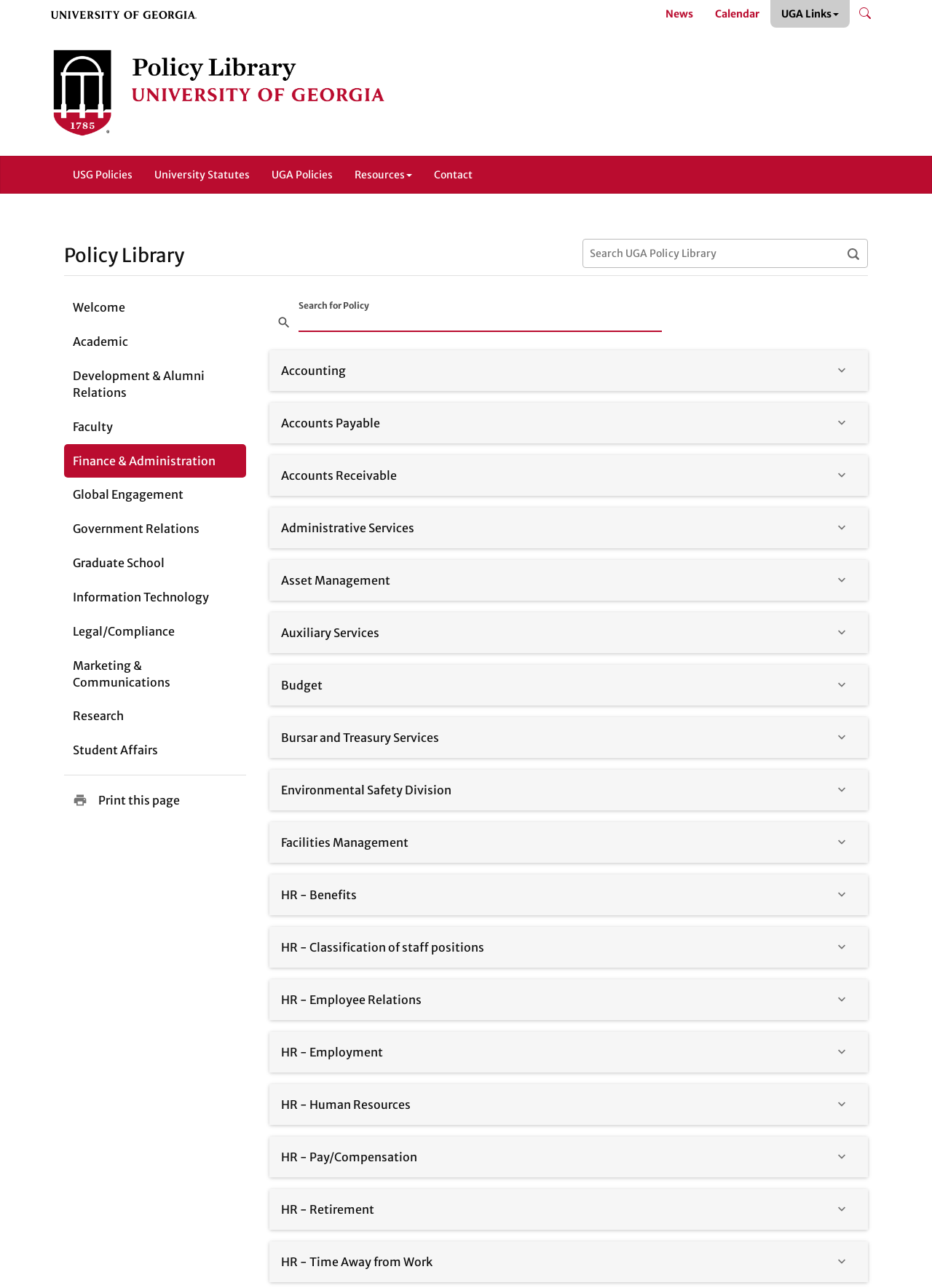Identify the bounding box for the UI element specified in this description: "parent_node: Search for Policy". The coordinates must be four float numbers between 0 and 1, formatted as [left, top, right, bottom].

[0.32, 0.244, 0.71, 0.253]